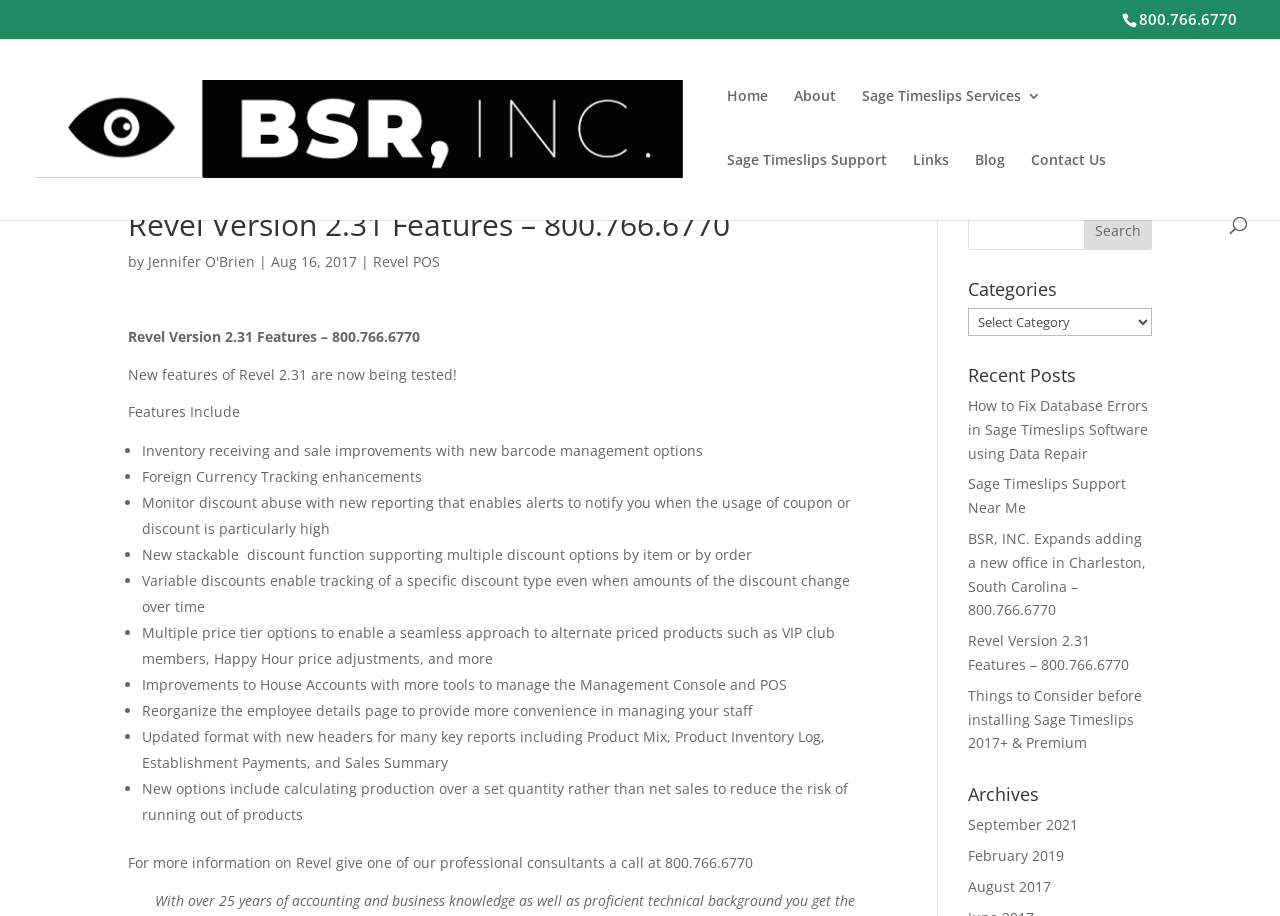What is the phone number to contact for Revel information?
Please provide a comprehensive and detailed answer to the question.

The phone number can be found in the top section of the webpage, next to the 'Revel Version 2.31 Features' heading, and also in the 'For more information on Revel...' sentence at the bottom of the page.